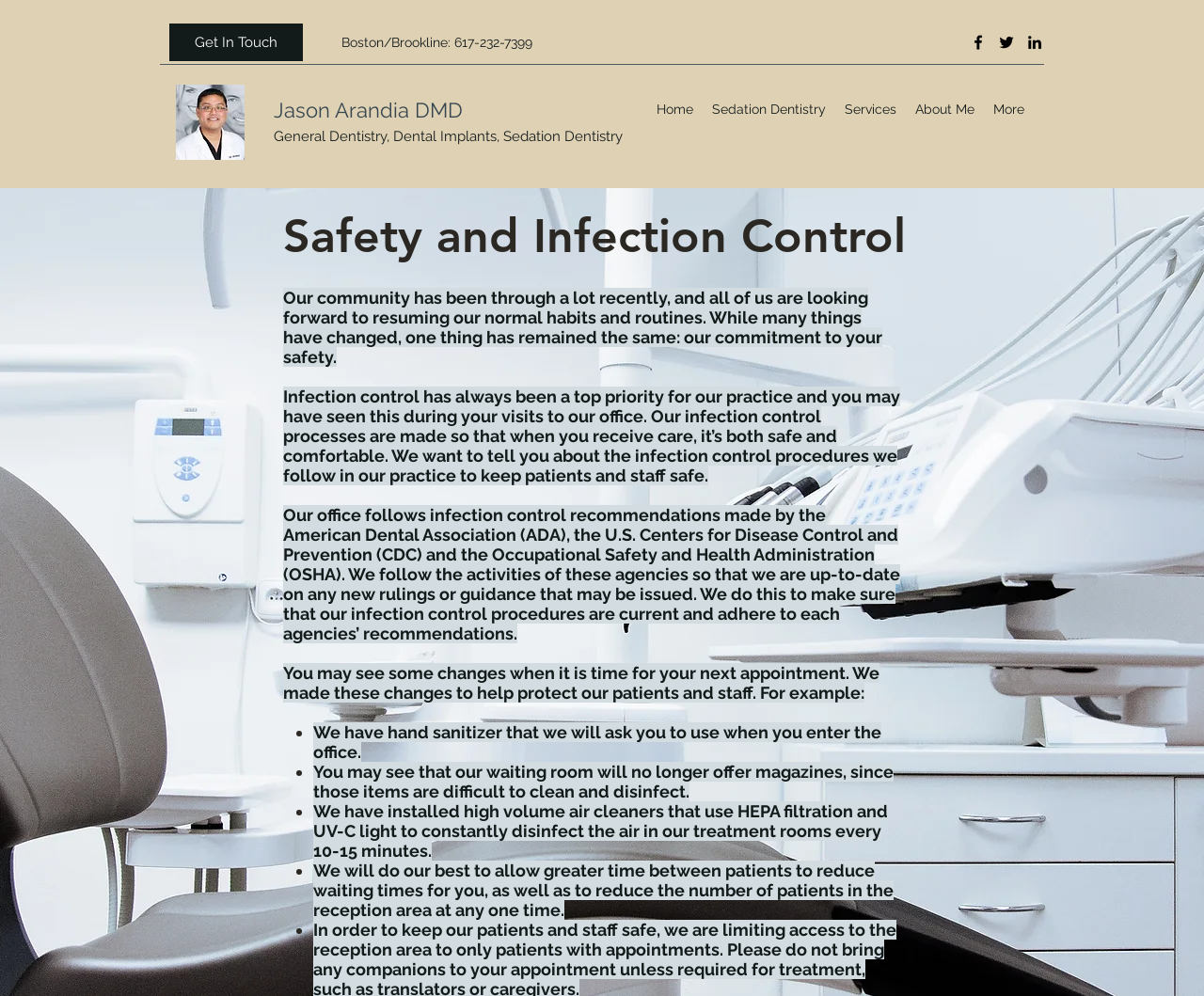Identify the bounding box for the described UI element. Provide the coordinates in (top-left x, top-left y, bottom-right x, bottom-right y) format with values ranging from 0 to 1: Inne tematy

None